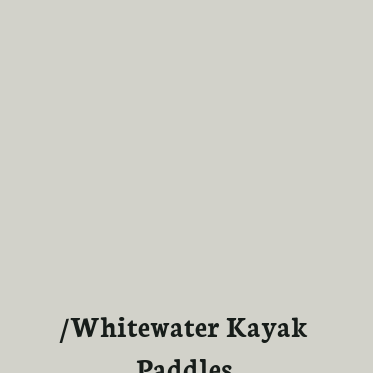Describe all the elements in the image extensively.

The image features a prominent heading titled "/Whitewater Kayak Paddles," set against a muted grey background. This text emphasizes a category dedicated to whitewater kayaking, capturing the attention of outdoor enthusiasts and paddling experts alike. The bold font and clear presentation suggest a focus on adventure and the specific gear associated with navigating dynamic river environments. This element is part of a broader collection of information aimed at guiding users toward selecting the right paddles for their water activities.